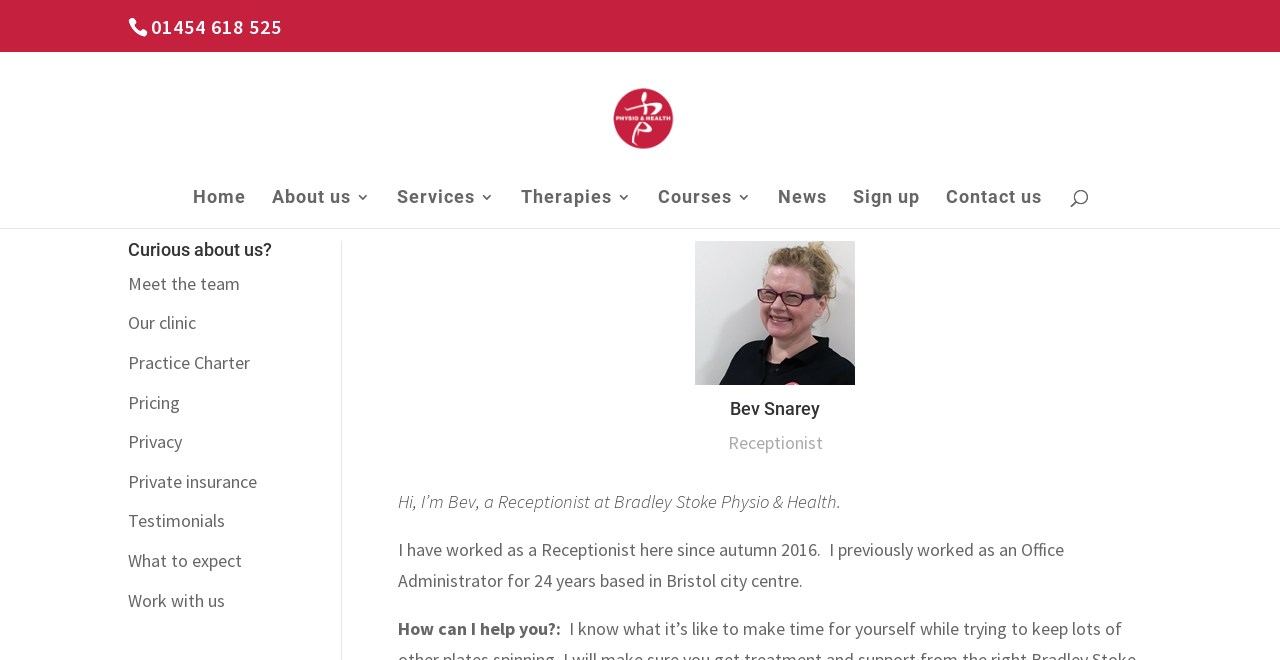Can you specify the bounding box coordinates for the region that should be clicked to fulfill this instruction: "Visit the home page".

[0.15, 0.288, 0.192, 0.345]